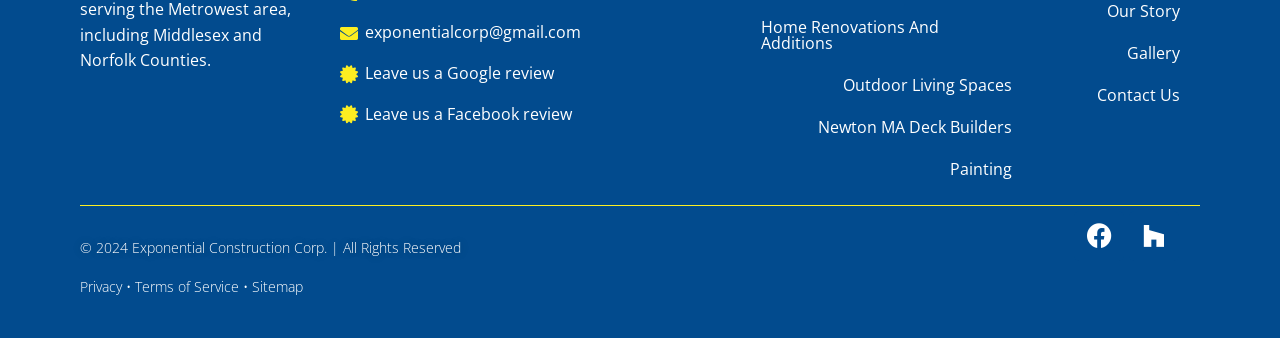Determine the bounding box coordinates of the UI element described below. Use the format (top-left x, top-left y, bottom-right x, bottom-right y) with floating point numbers between 0 and 1: Leave us a Facebook review

[0.264, 0.302, 0.579, 0.372]